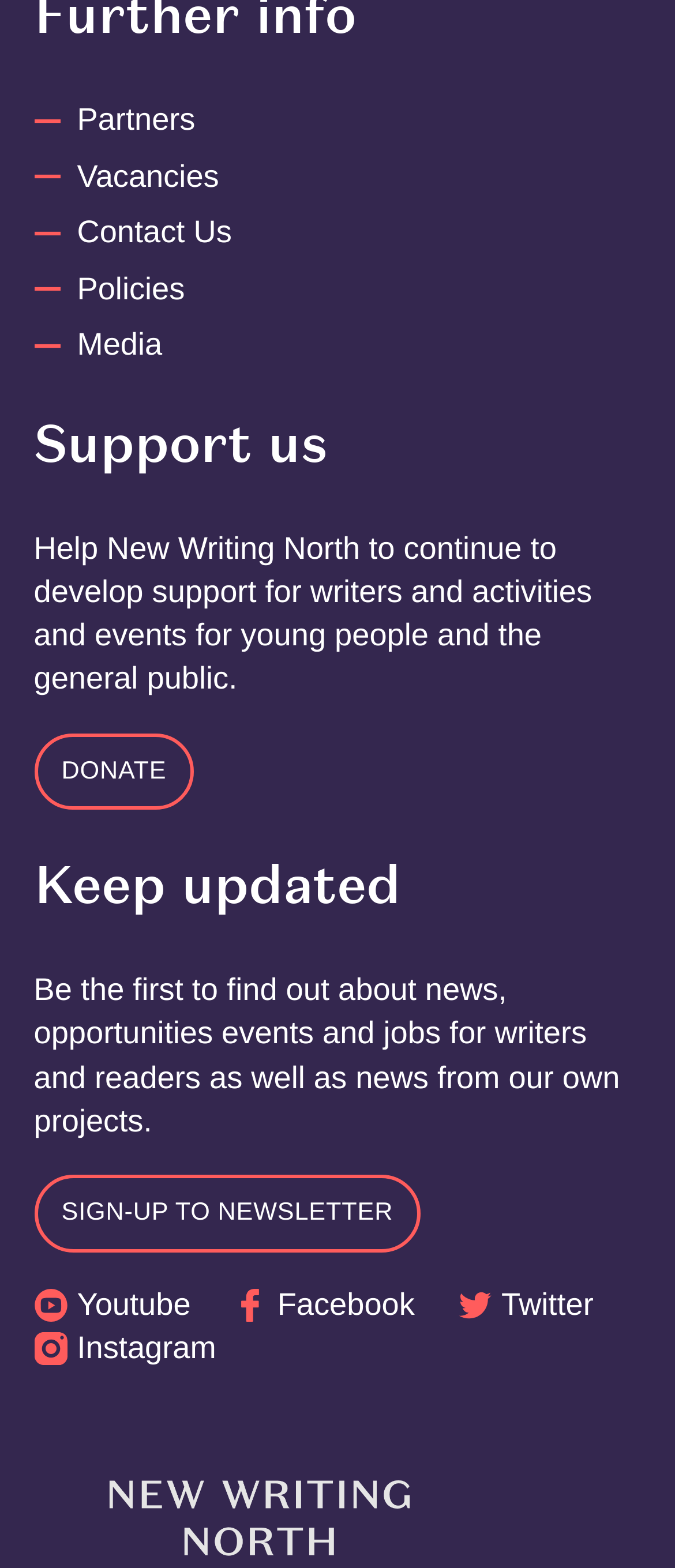Could you specify the bounding box coordinates for the clickable section to complete the following instruction: "Visit New Writing North's Facebook page"?

[0.411, 0.82, 0.614, 0.843]